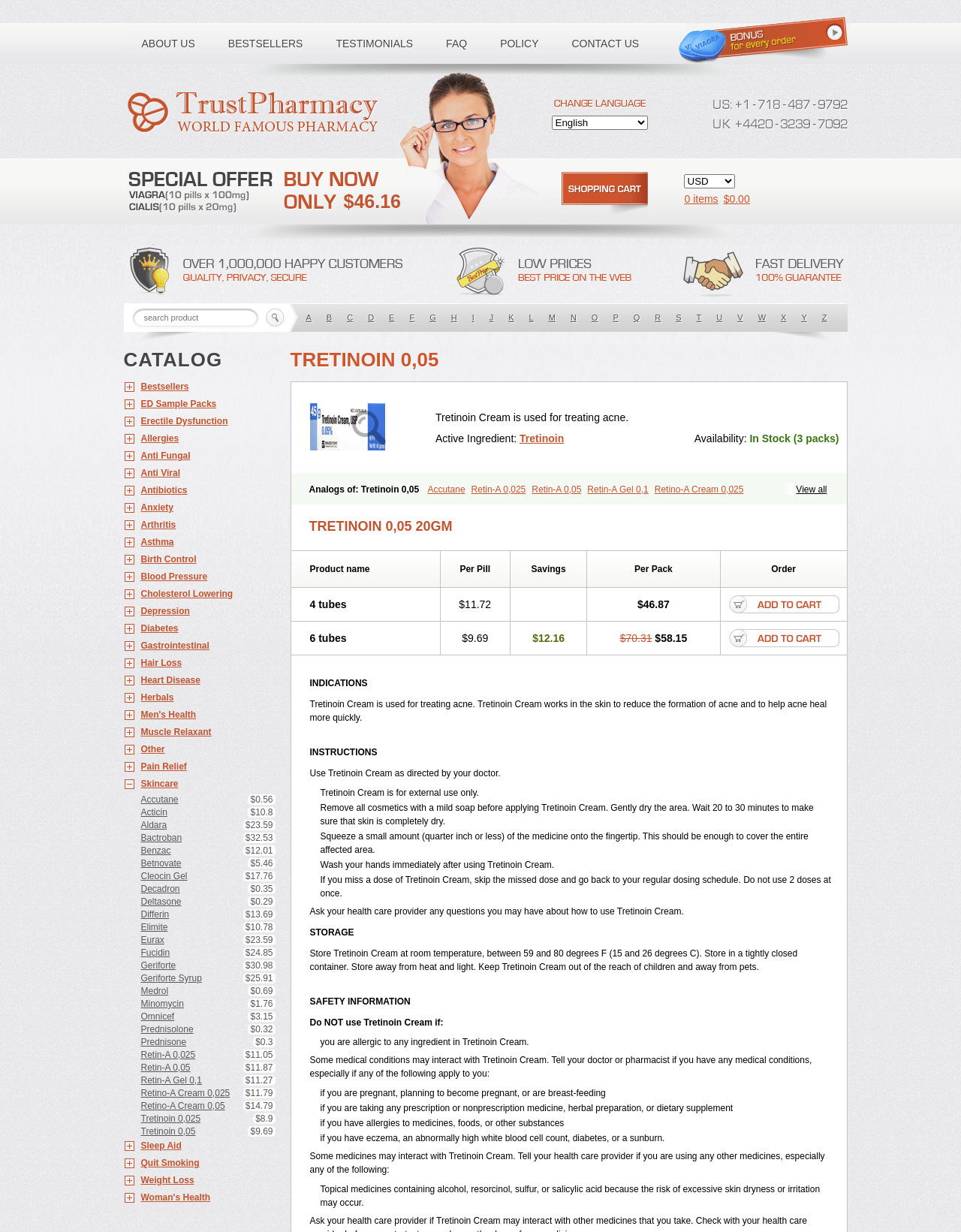Find the bounding box coordinates for the area that should be clicked to accomplish the instruction: "go to Diehard GameFAN".

None